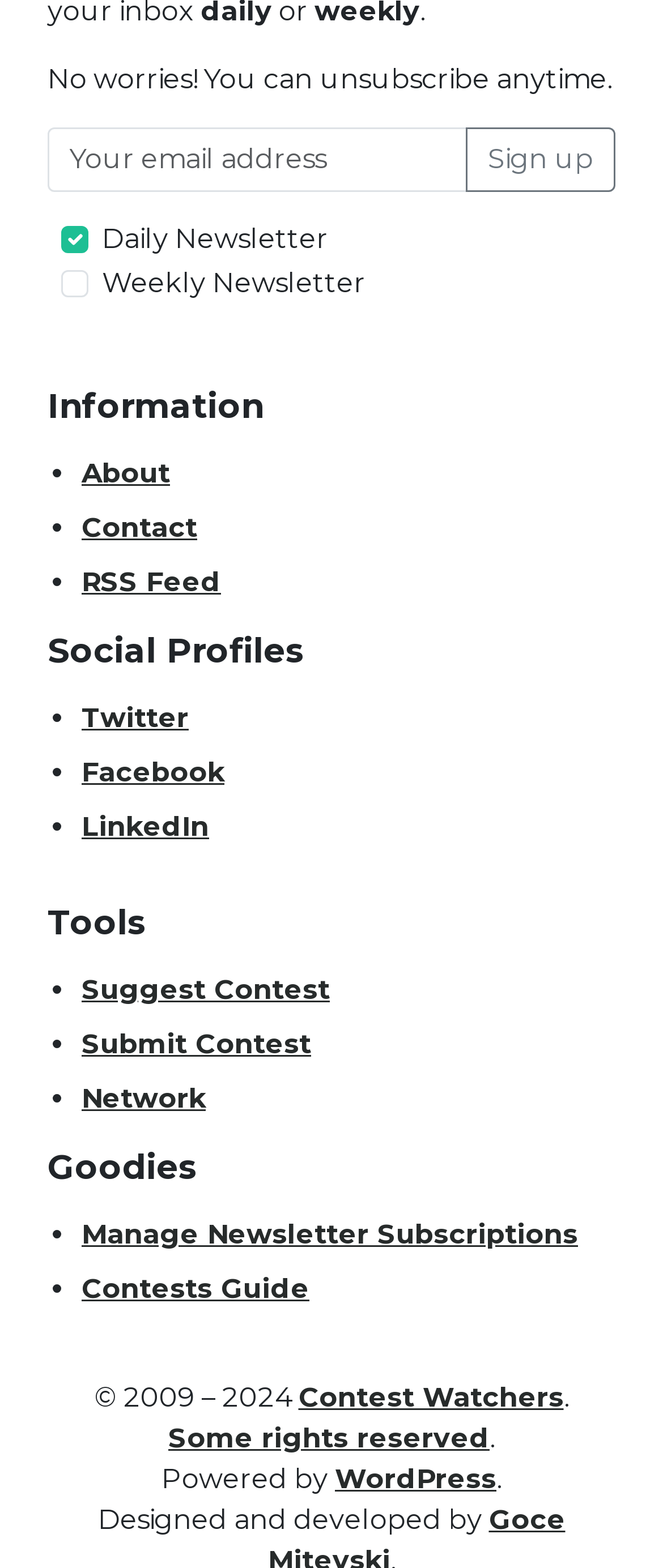Calculate the bounding box coordinates of the UI element given the description: "parent_node: Daily Newsletter name="list[2]" value="signup"".

[0.092, 0.144, 0.133, 0.161]